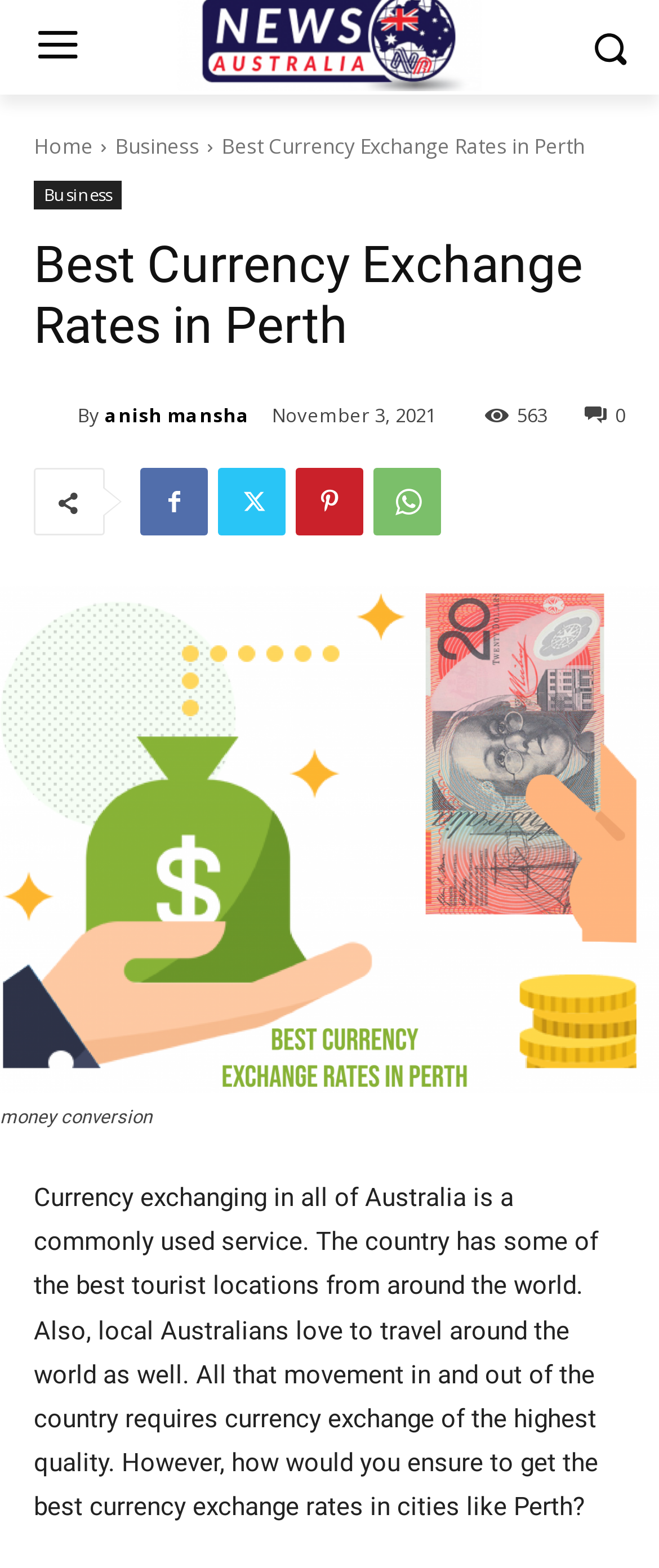Can you identify the bounding box coordinates of the clickable region needed to carry out this instruction: 'Click on Home'? The coordinates should be four float numbers within the range of 0 to 1, stated as [left, top, right, bottom].

[0.051, 0.084, 0.141, 0.102]